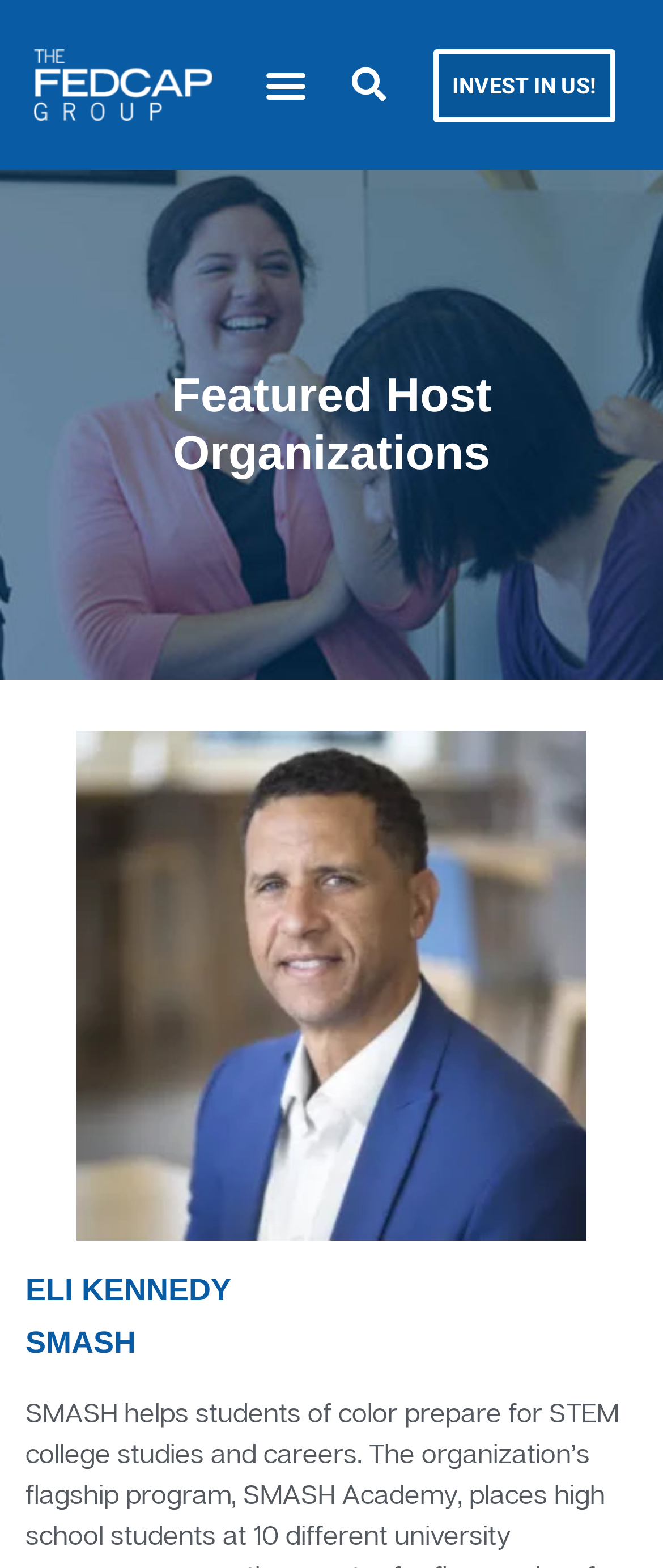What is the text of the second heading?
Refer to the image and respond with a one-word or short-phrase answer.

ELI KENNEDY